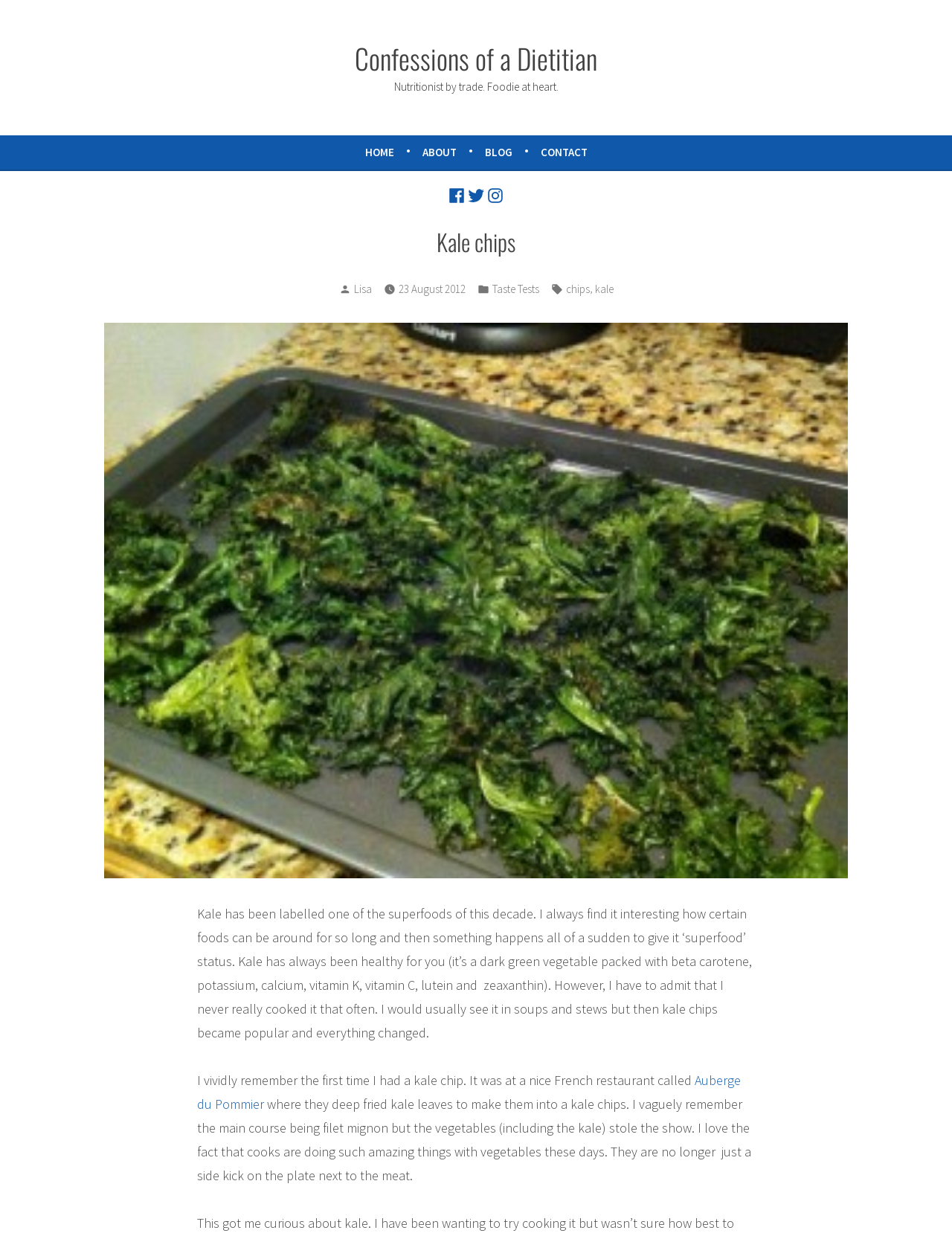Describe every aspect of the webpage in a detailed manner.

The webpage is about kale chips and its health benefits. At the top, there is a navigation menu with links to "HOME", "ABOUT", "BLOG", and "CONTACT". Below the navigation menu, there are social media links to Facebook, Twitter, and Instagram. 

The main content of the webpage is divided into two sections. On the left, there is a header section with the title "Kale chips" and information about the author, Lisa, and the date of the post, August 23, 2012. Below the header, there are links to categories "Taste Tests" and tags "chips" and "kale".

On the right side of the webpage, there is a large block of text that discusses the health benefits of kale and the author's experience with kale chips. The text is divided into two paragraphs, with the first paragraph discussing kale's nutritional value and its sudden popularity as a "superfood". The second paragraph describes the author's first experience with kale chips at a French restaurant and how it changed their perspective on vegetables.

There is no image on the webpage, but the text is well-organized and easy to read. The overall structure of the webpage is clean and simple, with a clear hierarchy of information.